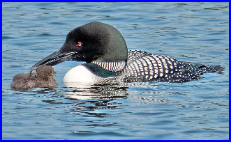What is the loon's natural habitat?
Respond with a short answer, either a single word or a phrase, based on the image.

Calm, reflective water